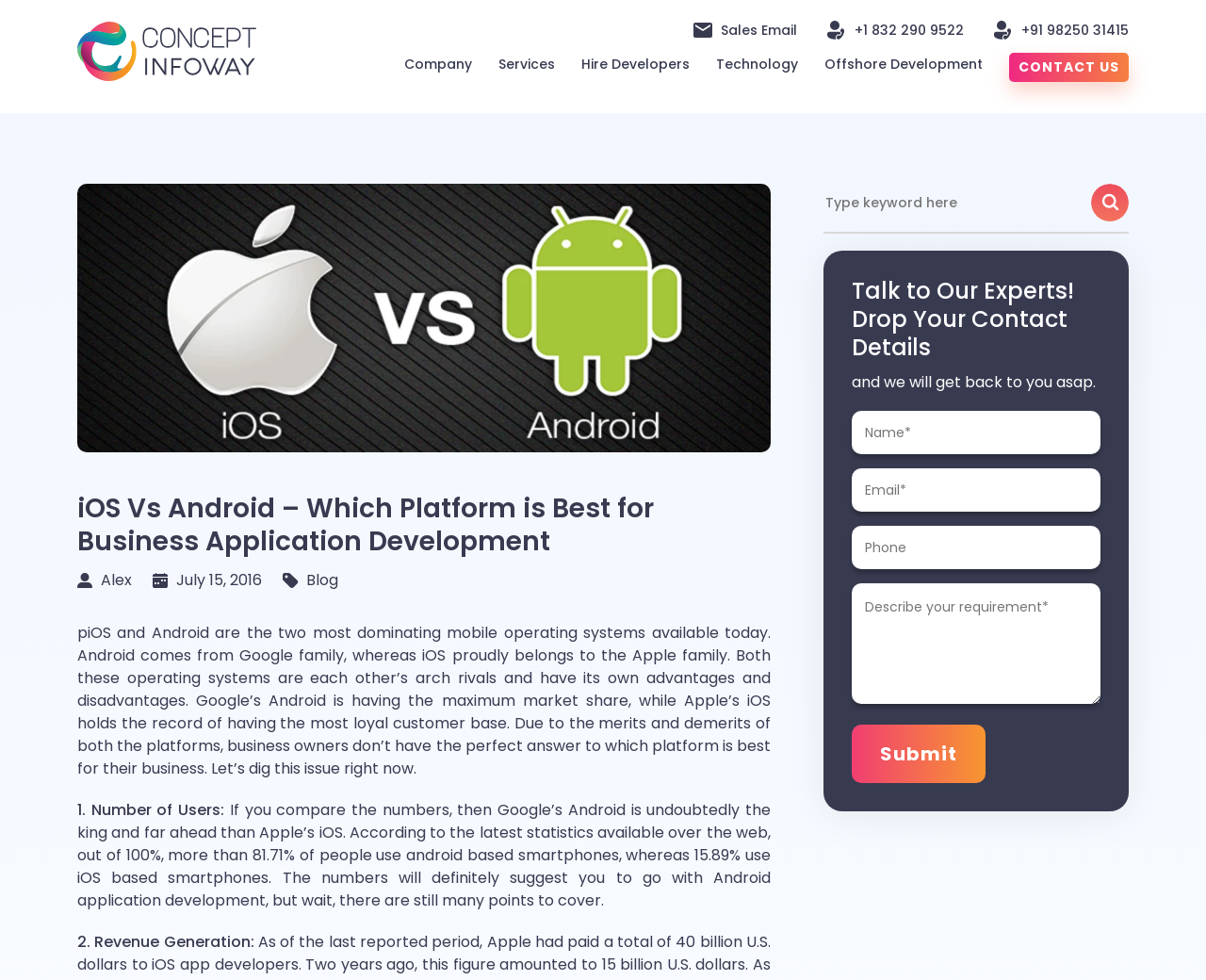Please find and give the text of the main heading on the webpage.

iOS Vs Android – Which Platform is Best for Business Application Development